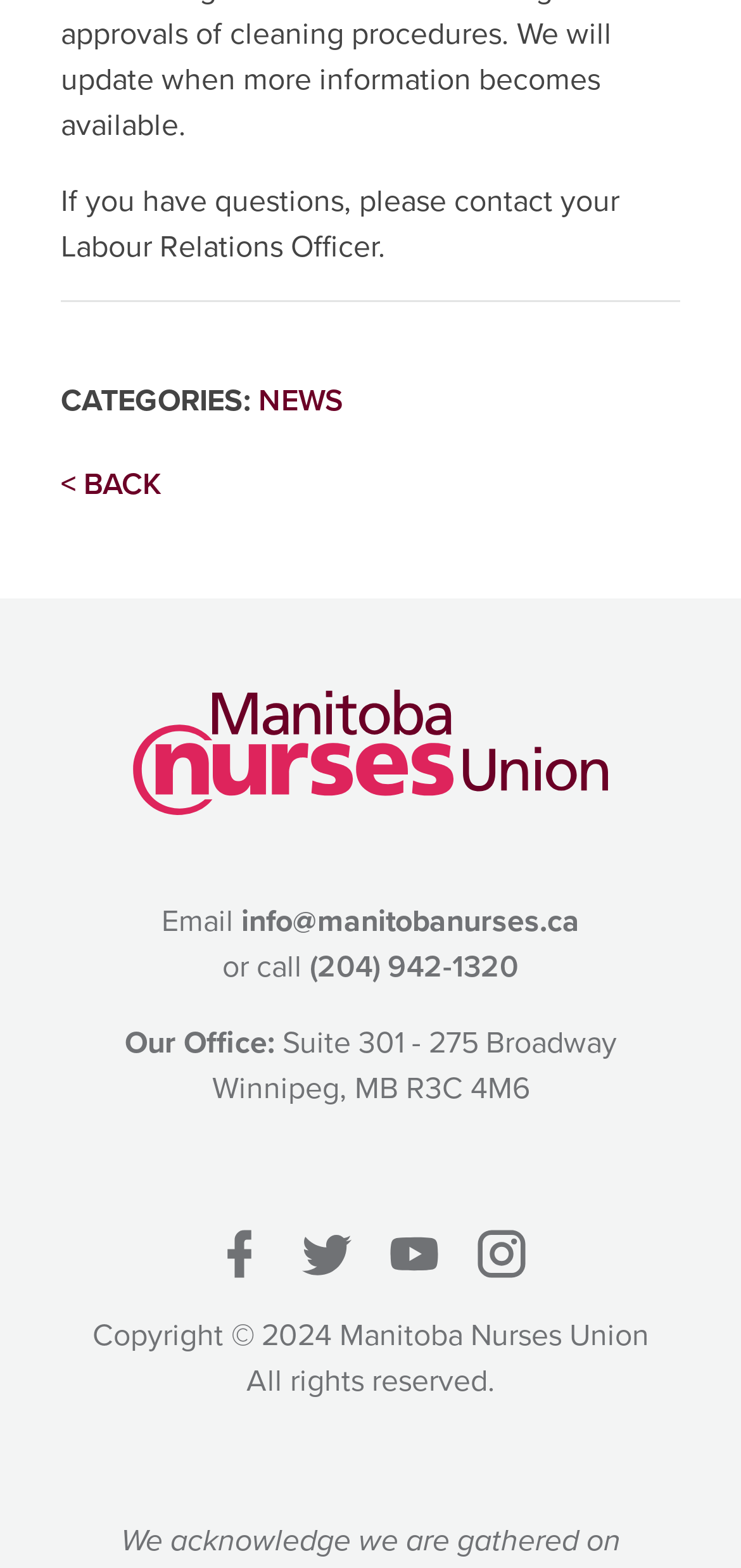Analyze the image and provide a detailed answer to the question: What is the phone number?

I found the phone number by examining the text elements on the webpage. I noticed a static text element 'or call' followed by a link element with the text '(204) 942-1320', which appears to be the phone number.